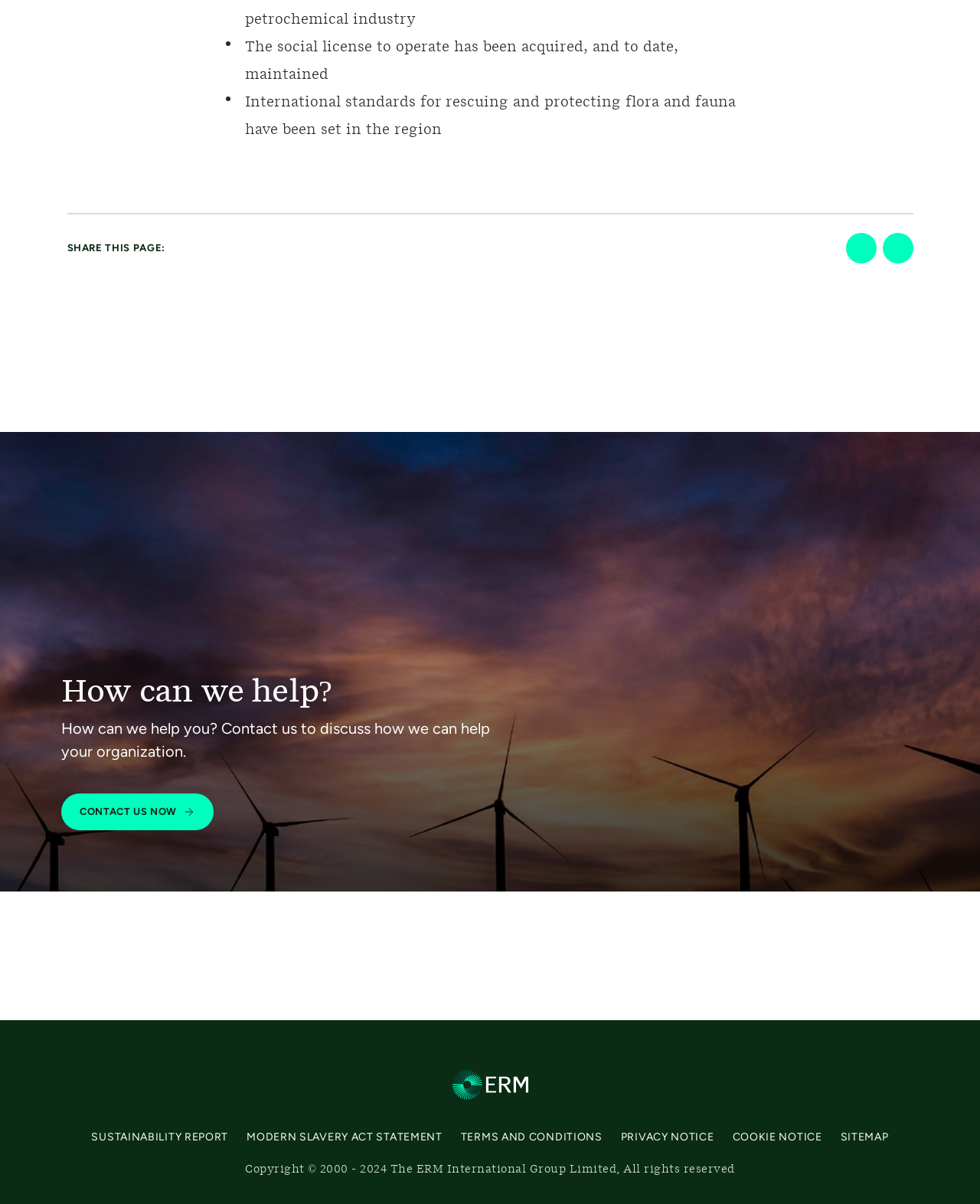What is the topic of the first static text?
Examine the screenshot and reply with a single word or phrase.

Social license to operate